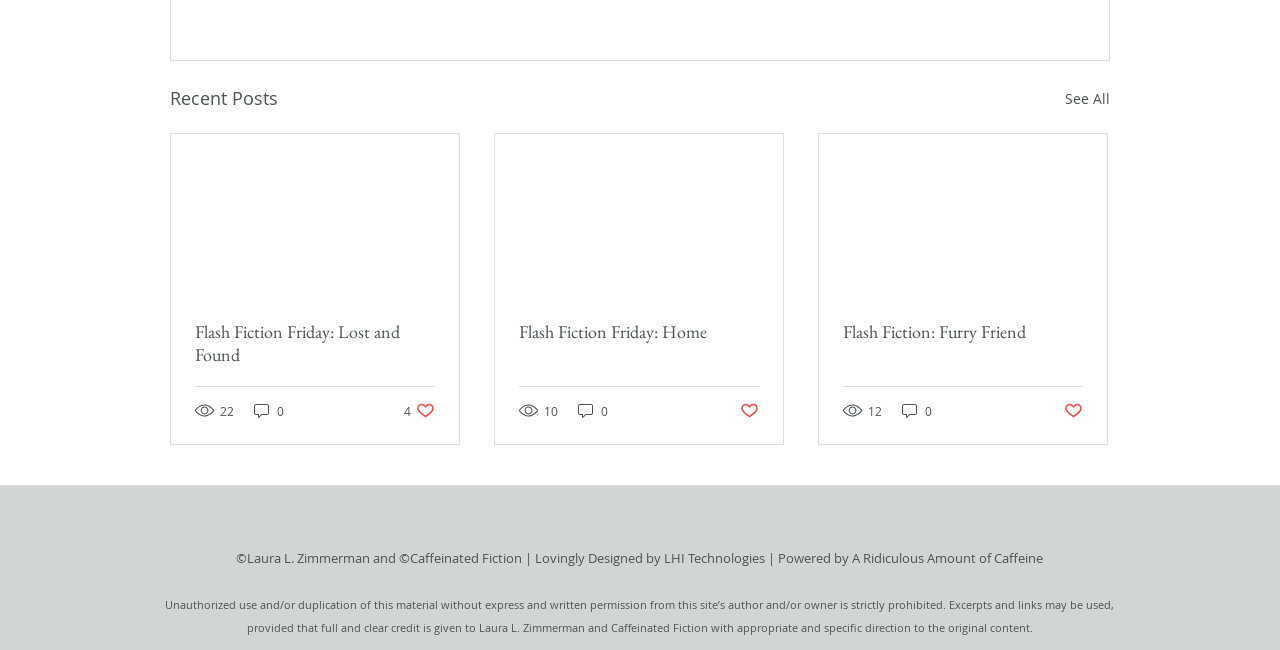What is the title of the first article?
Please elaborate on the answer to the question with detailed information.

The first article is located in the first section of the webpage, and its title is 'Flash Fiction Friday: Lost and Found', which can be found by looking at the link element with the text 'Flash Fiction Friday: Lost and Found'.